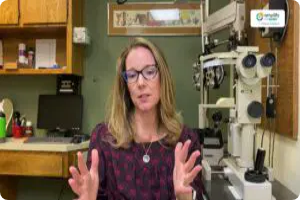What equipment is behind the woman? From the image, respond with a single word or brief phrase.

phoropter and ophthalmic equipment